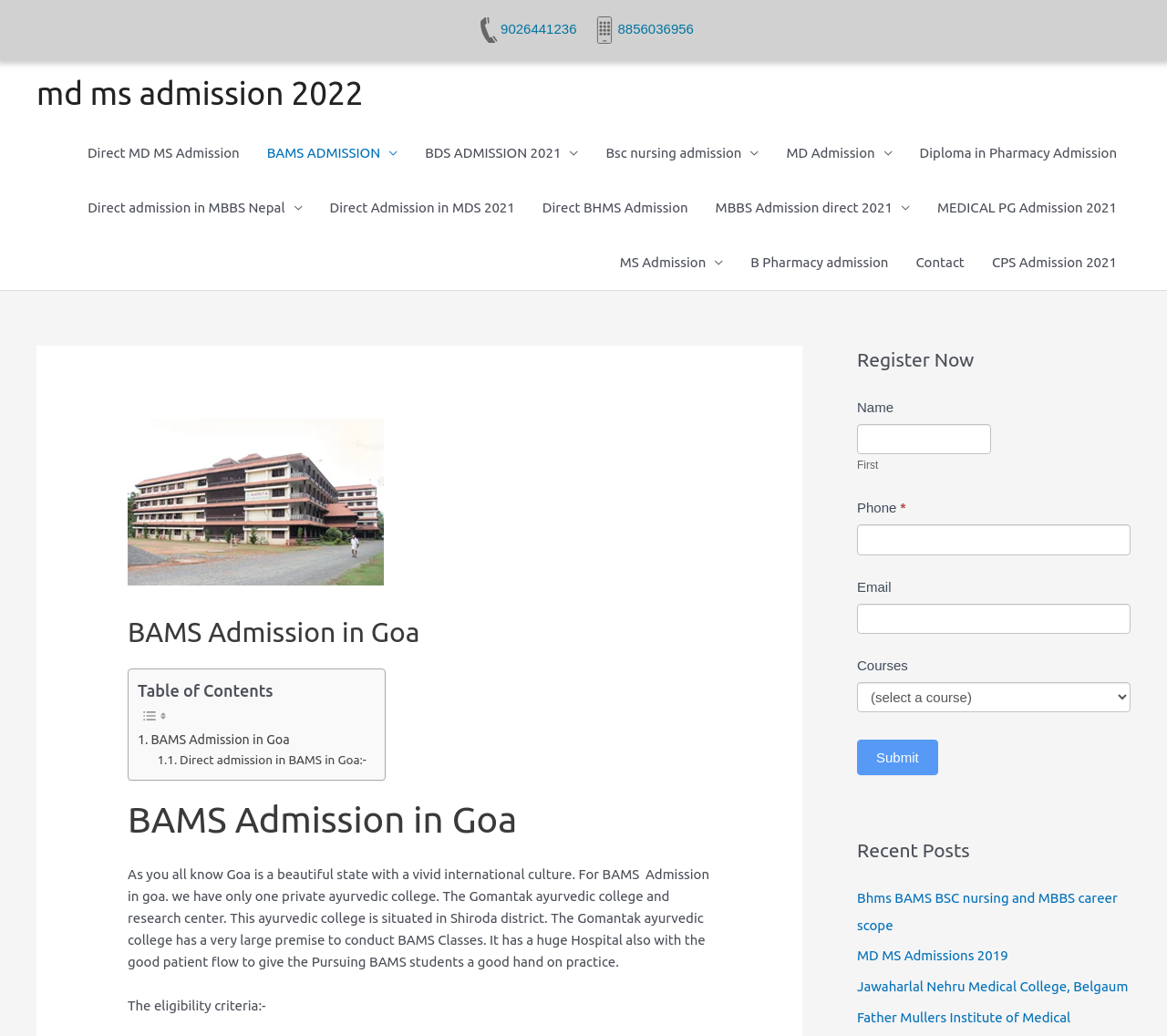Please indicate the bounding box coordinates of the element's region to be clicked to achieve the instruction: "Submit the form". Provide the coordinates as four float numbers between 0 and 1, i.e., [left, top, right, bottom].

[0.734, 0.714, 0.804, 0.748]